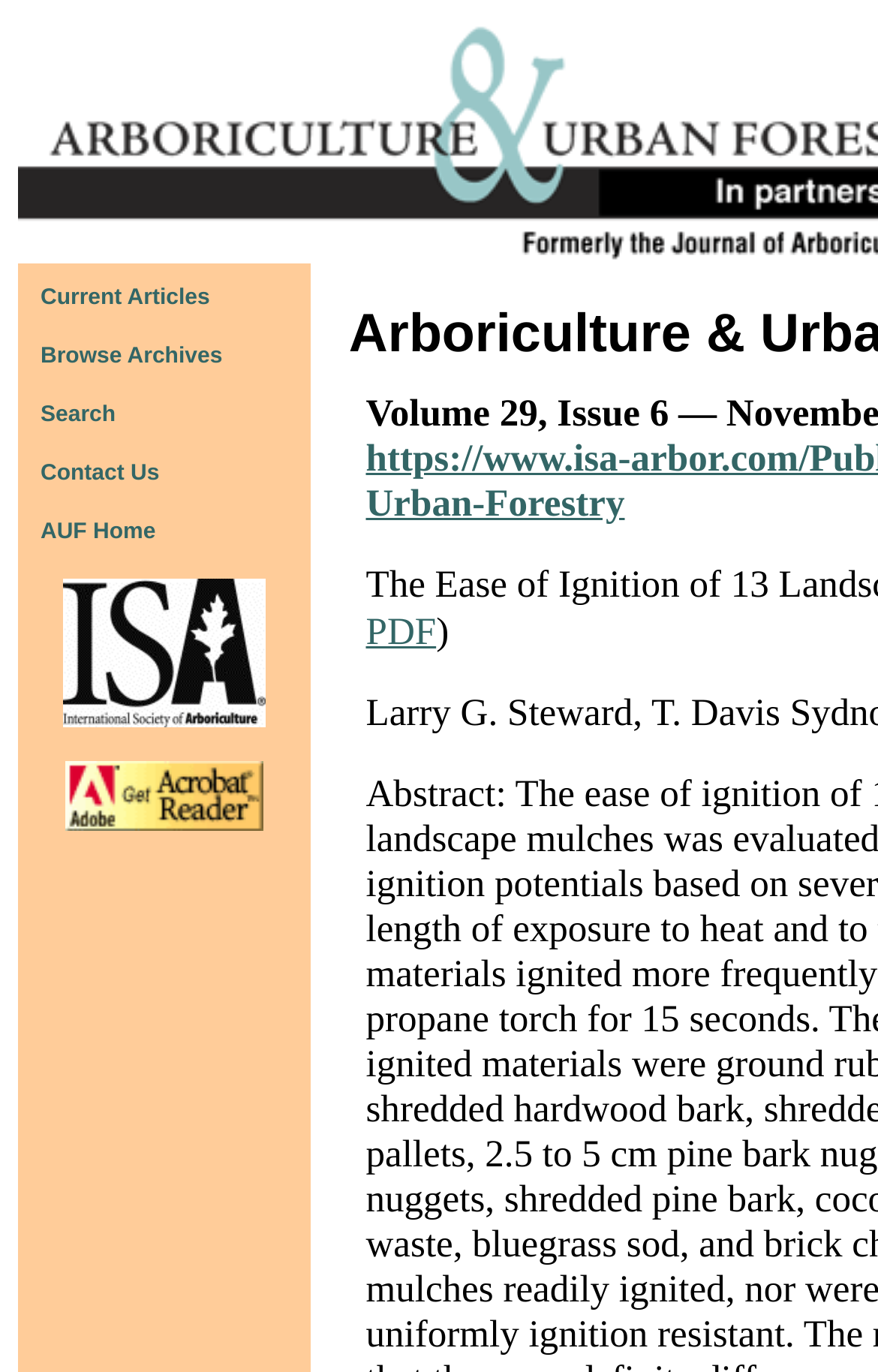Provide your answer in one word or a succinct phrase for the question: 
What is the theme of the webpage?

Arboriculture and Urban Forestry